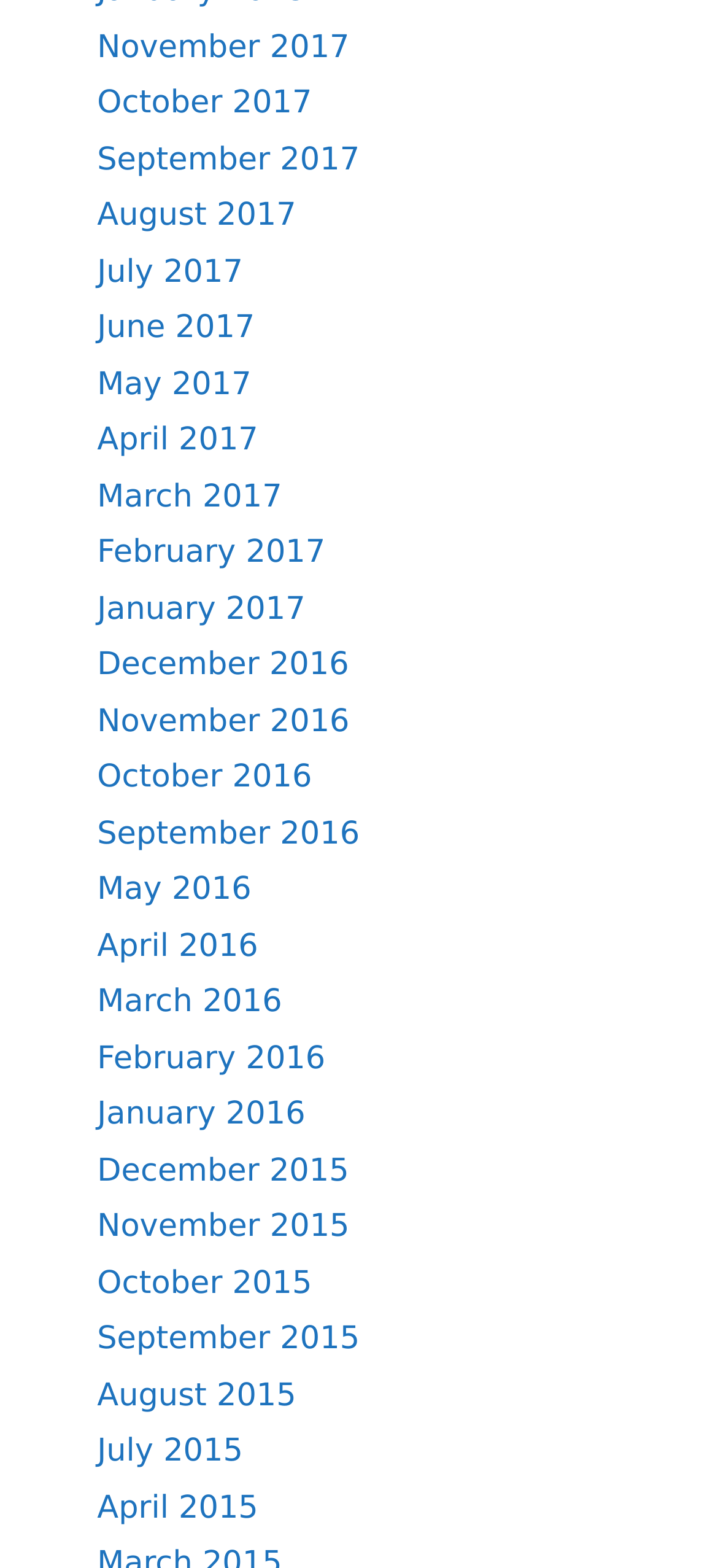What is the earliest month listed?
Please answer the question as detailed as possible.

I looked at the links on the webpage and found that the earliest month listed is December 2015, which is the 12th link from the top.